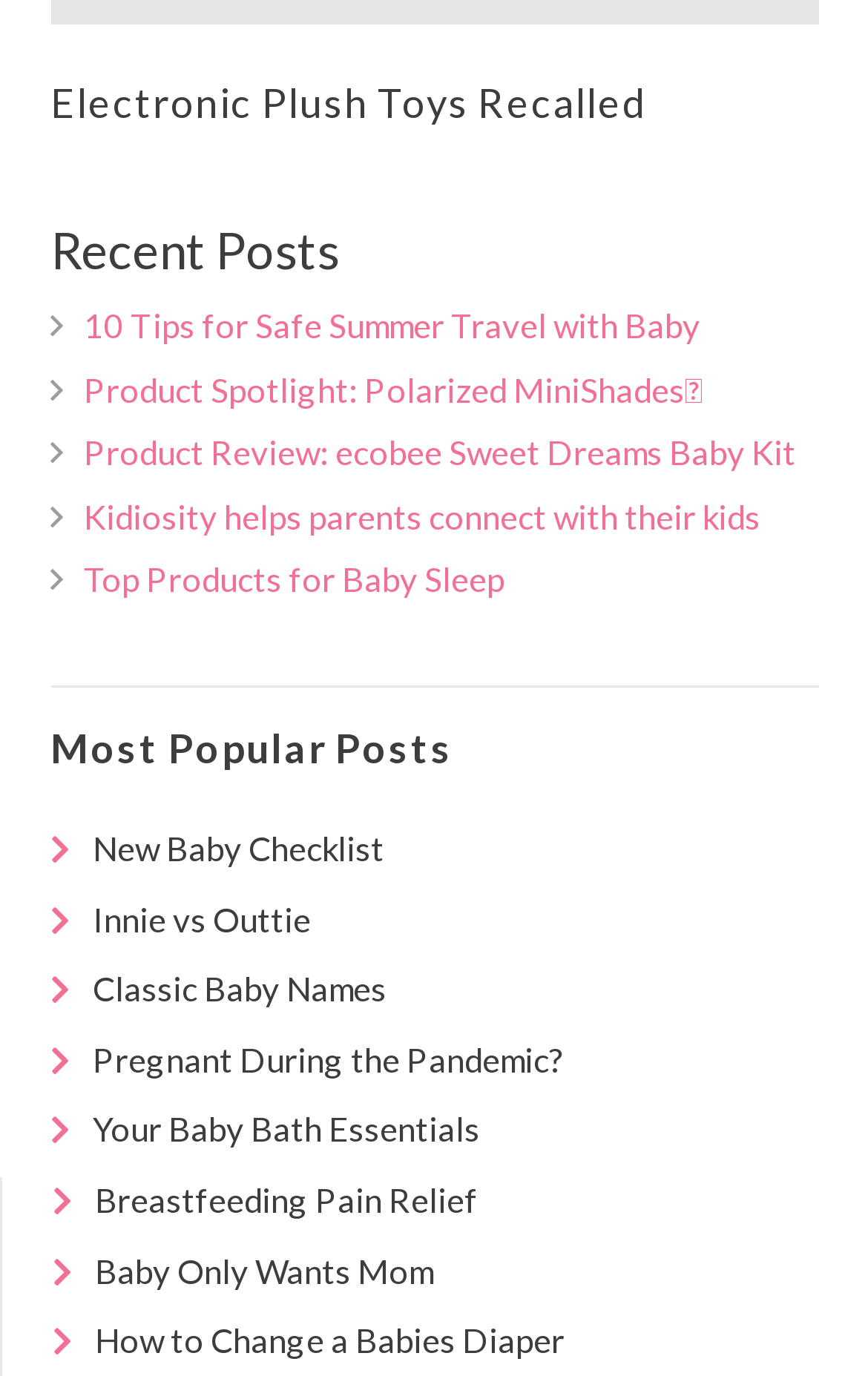What is the category of the posts under 'Most Popular Posts'?
Using the visual information from the image, give a one-word or short-phrase answer.

Baby-related topics